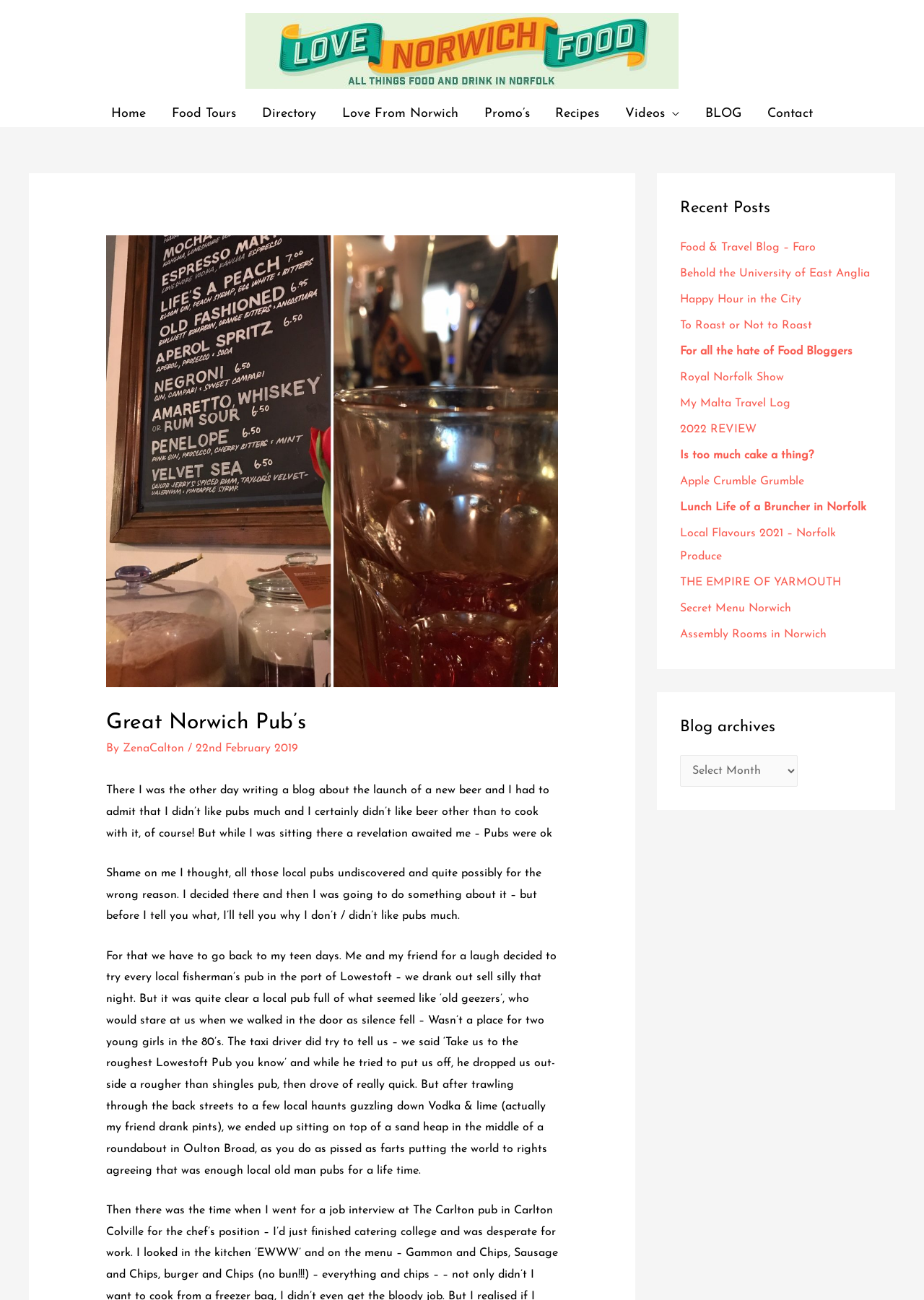Mark the bounding box of the element that matches the following description: "Happy Hour in the City".

[0.736, 0.226, 0.875, 0.235]